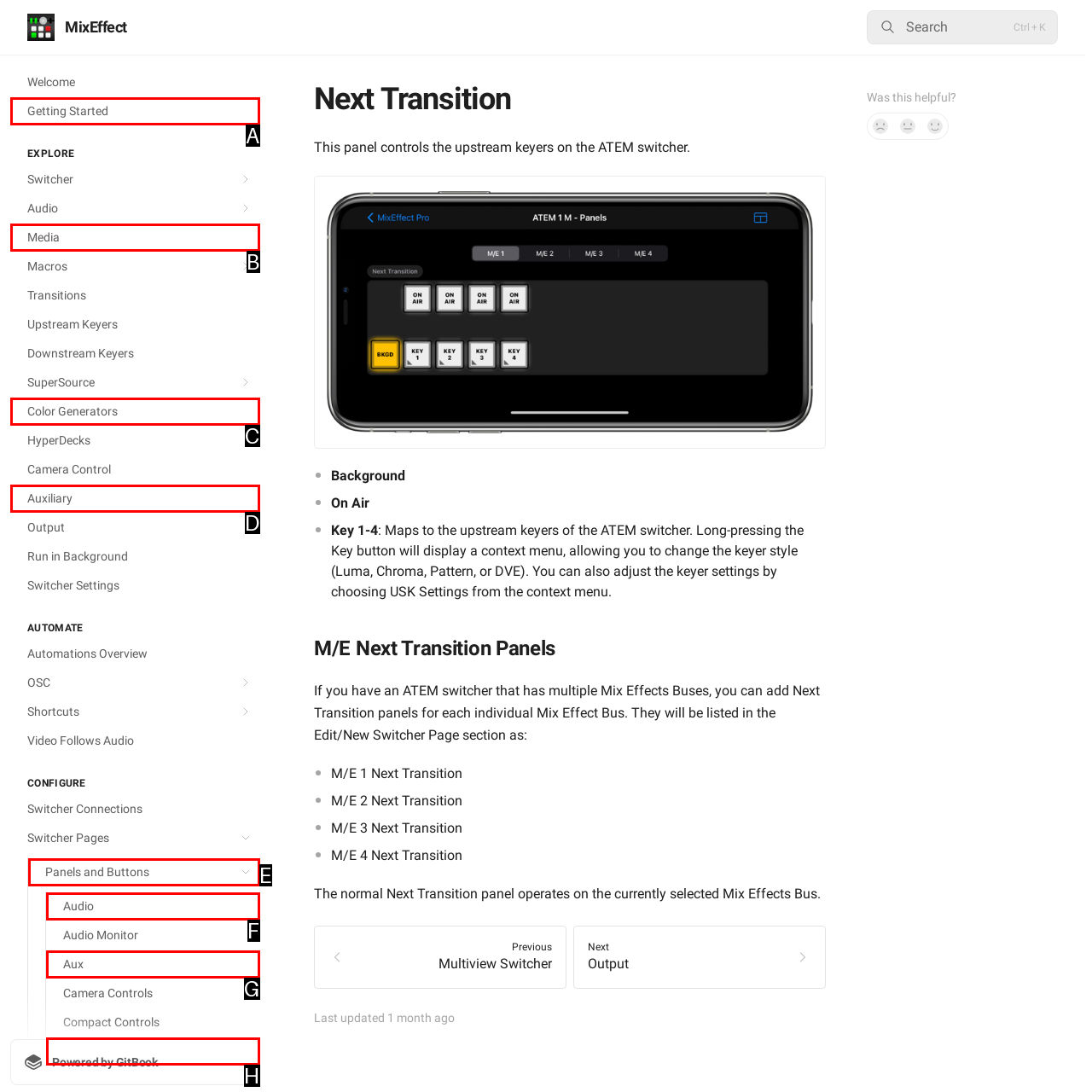Choose the letter of the UI element that aligns with the following description: Auxiliary
State your answer as the letter from the listed options.

D